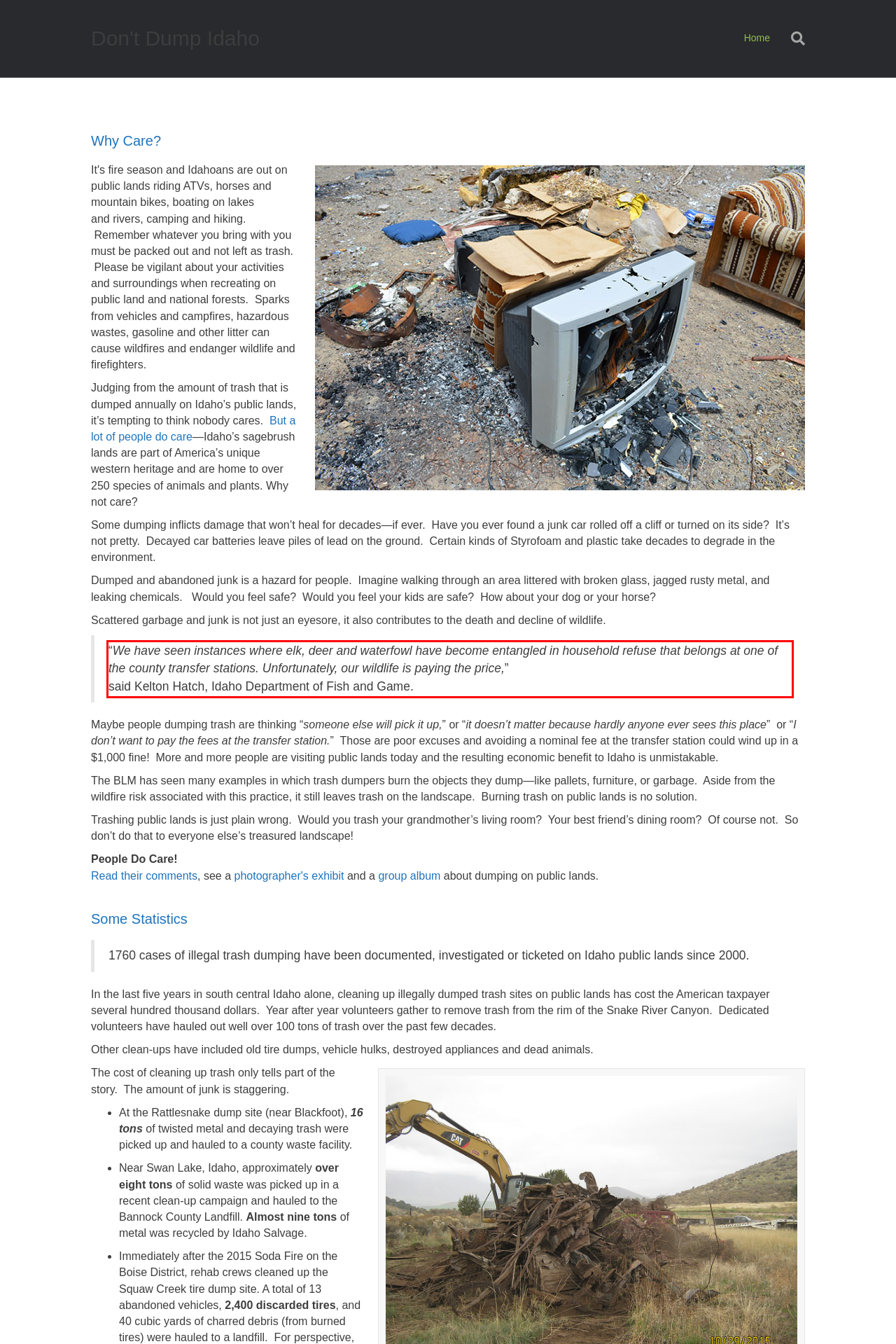With the given screenshot of a webpage, locate the red rectangle bounding box and extract the text content using OCR.

“We have seen instances where elk, deer and waterfowl have become entangled in household refuse that belongs at one of the county transfer stations. Unfortunately, our wildlife is paying the price,” said Kelton Hatch, Idaho Department of Fish and Game.